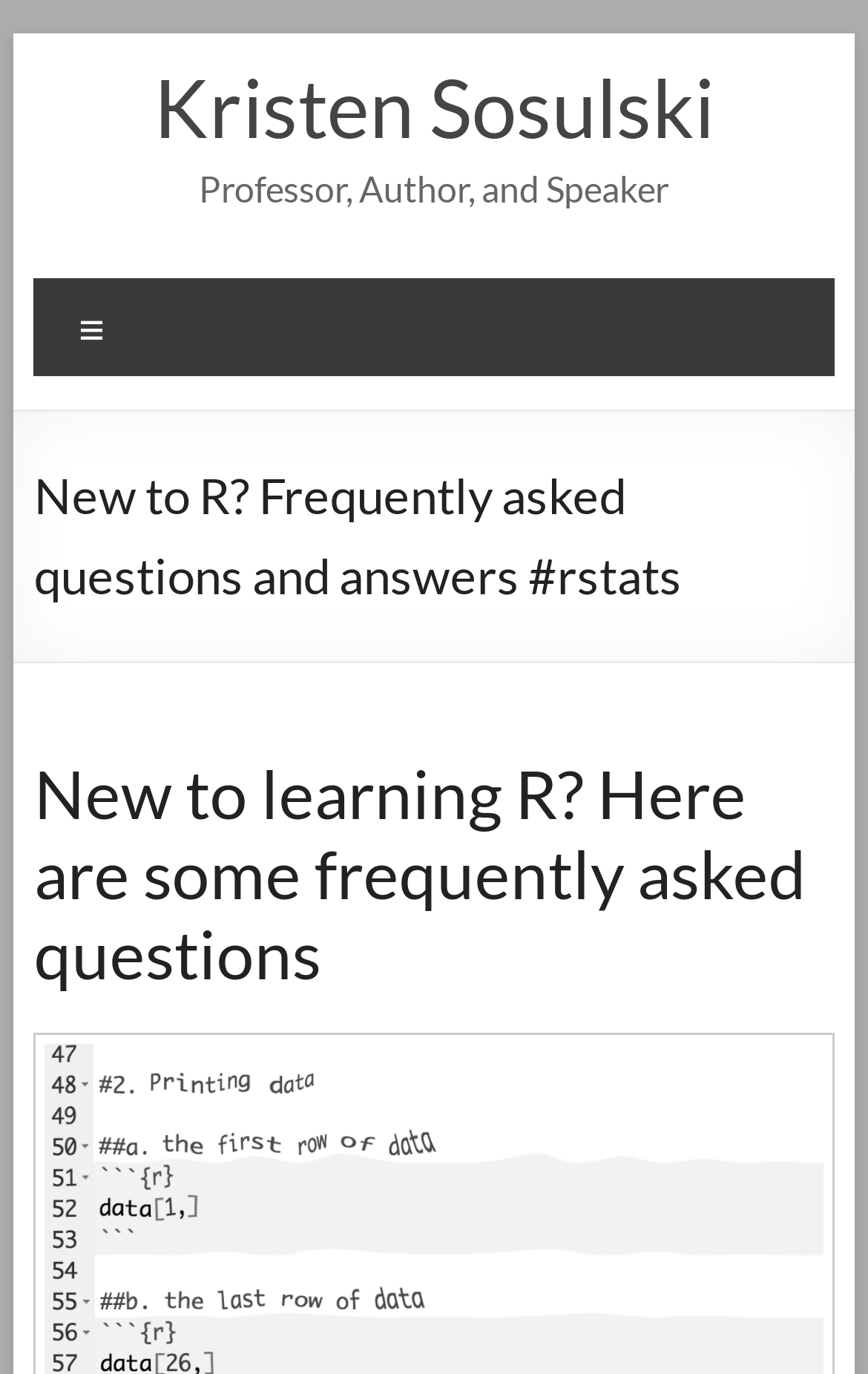Using a single word or phrase, answer the following question: 
What type of content is provided on this webpage?

FAQs